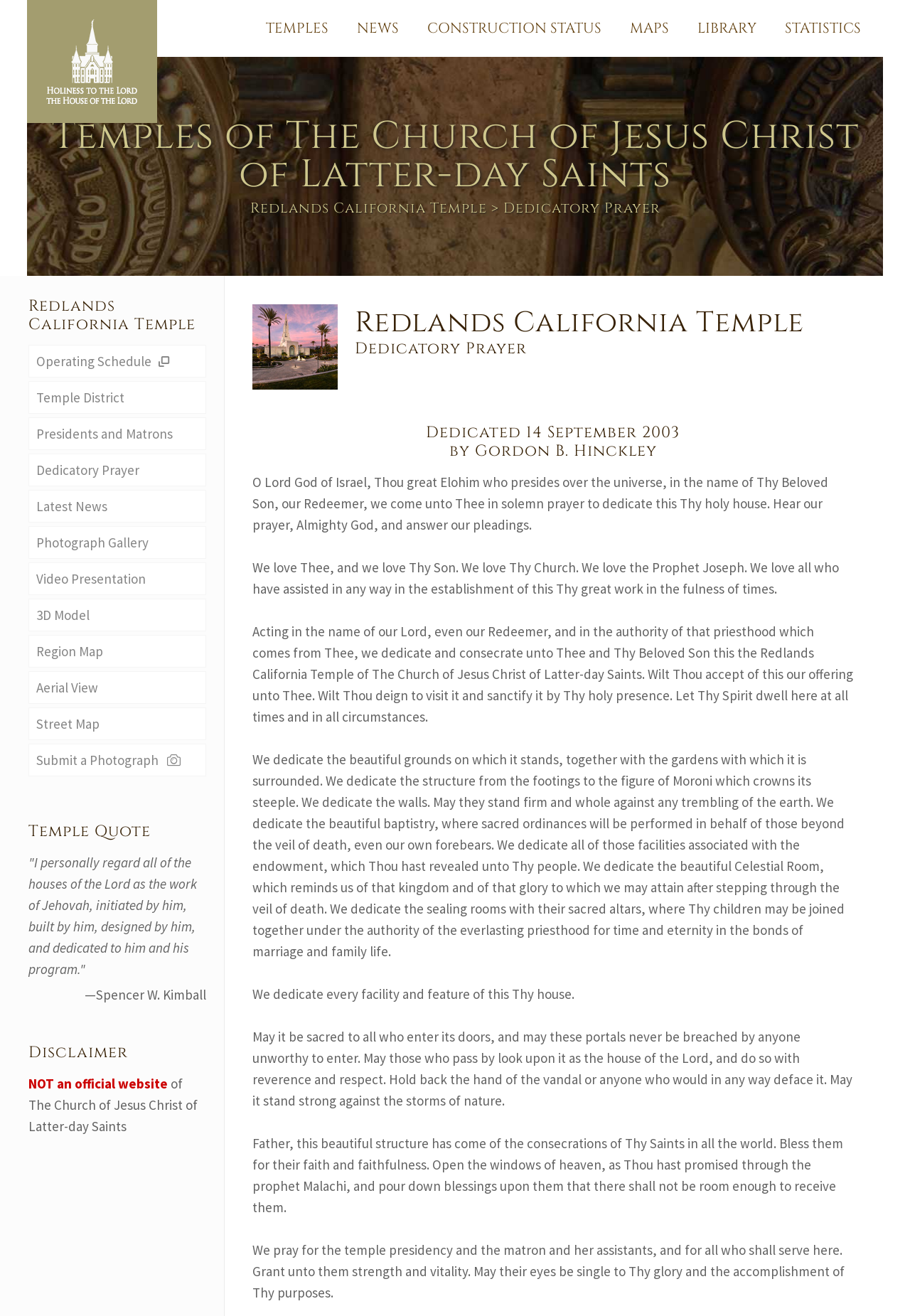Please find and provide the title of the webpage.

Temples of The Church of Jesus Christ of Latter-day Saints